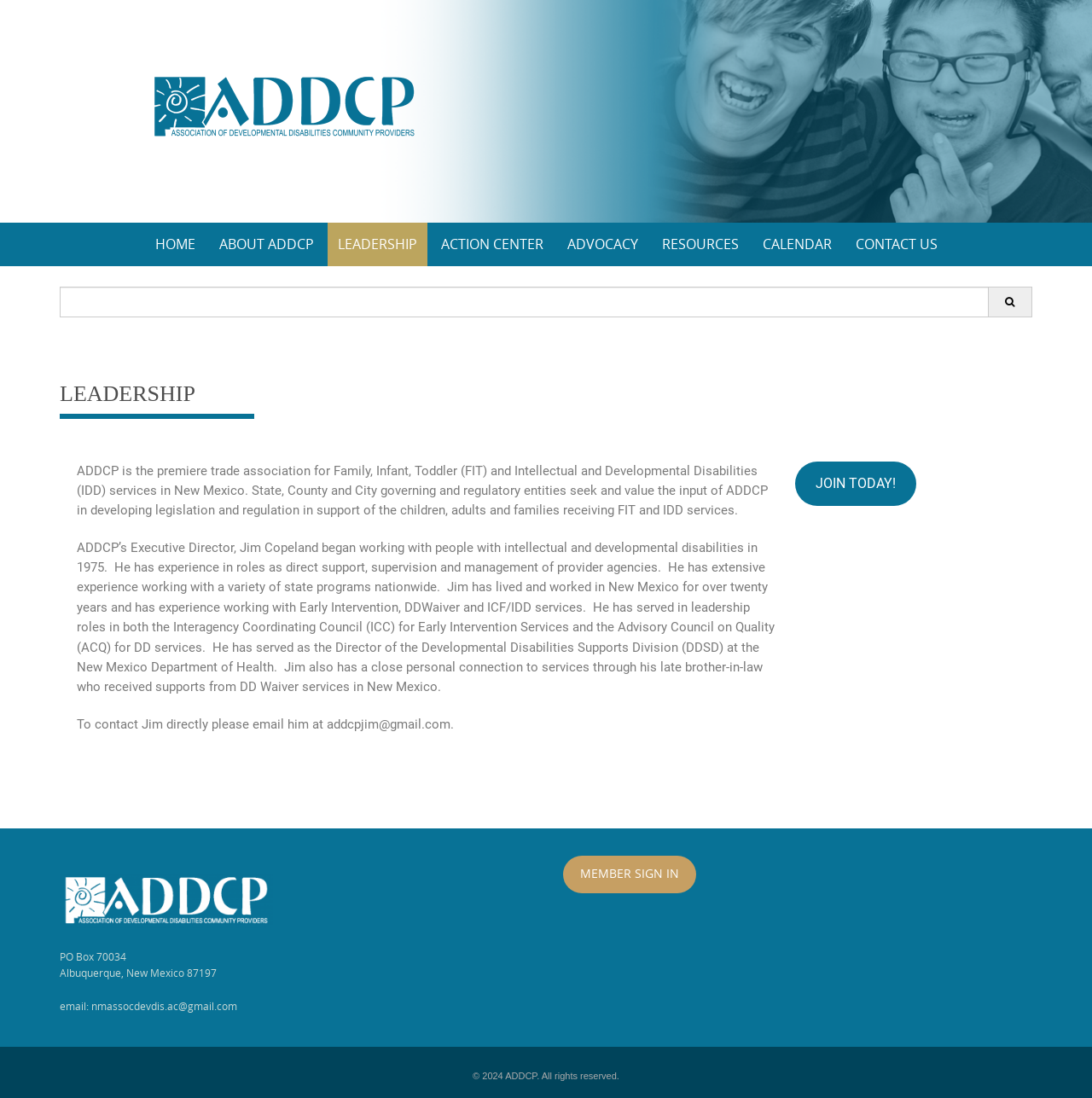Locate the bounding box coordinates of the area you need to click to fulfill this instruction: 'sign in as a member'. The coordinates must be in the form of four float numbers ranging from 0 to 1: [left, top, right, bottom].

[0.516, 0.779, 0.637, 0.813]